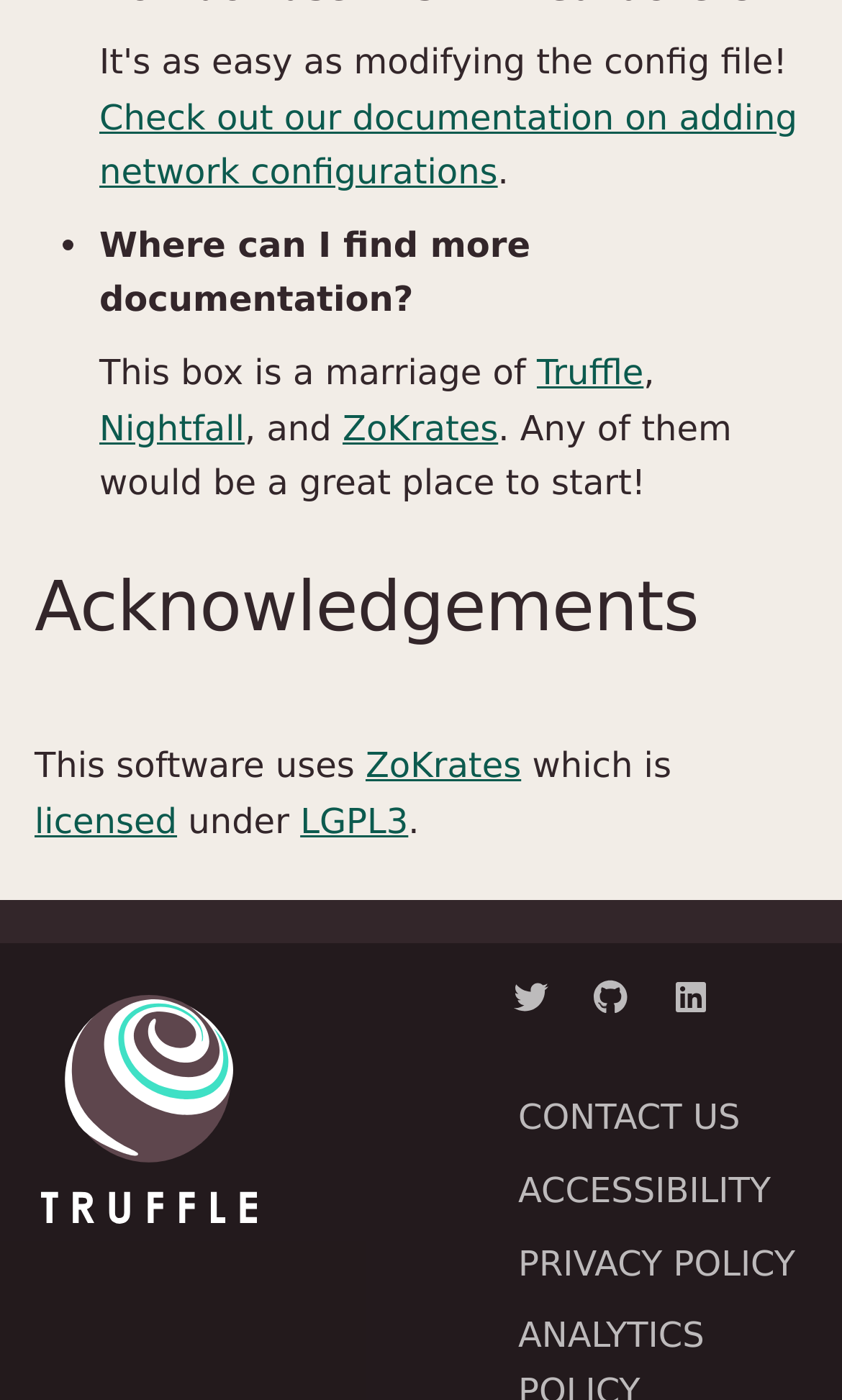Locate the bounding box coordinates for the element described below: "ZoKrates". The coordinates must be four float values between 0 and 1, formatted as [left, top, right, bottom].

[0.434, 0.532, 0.619, 0.562]